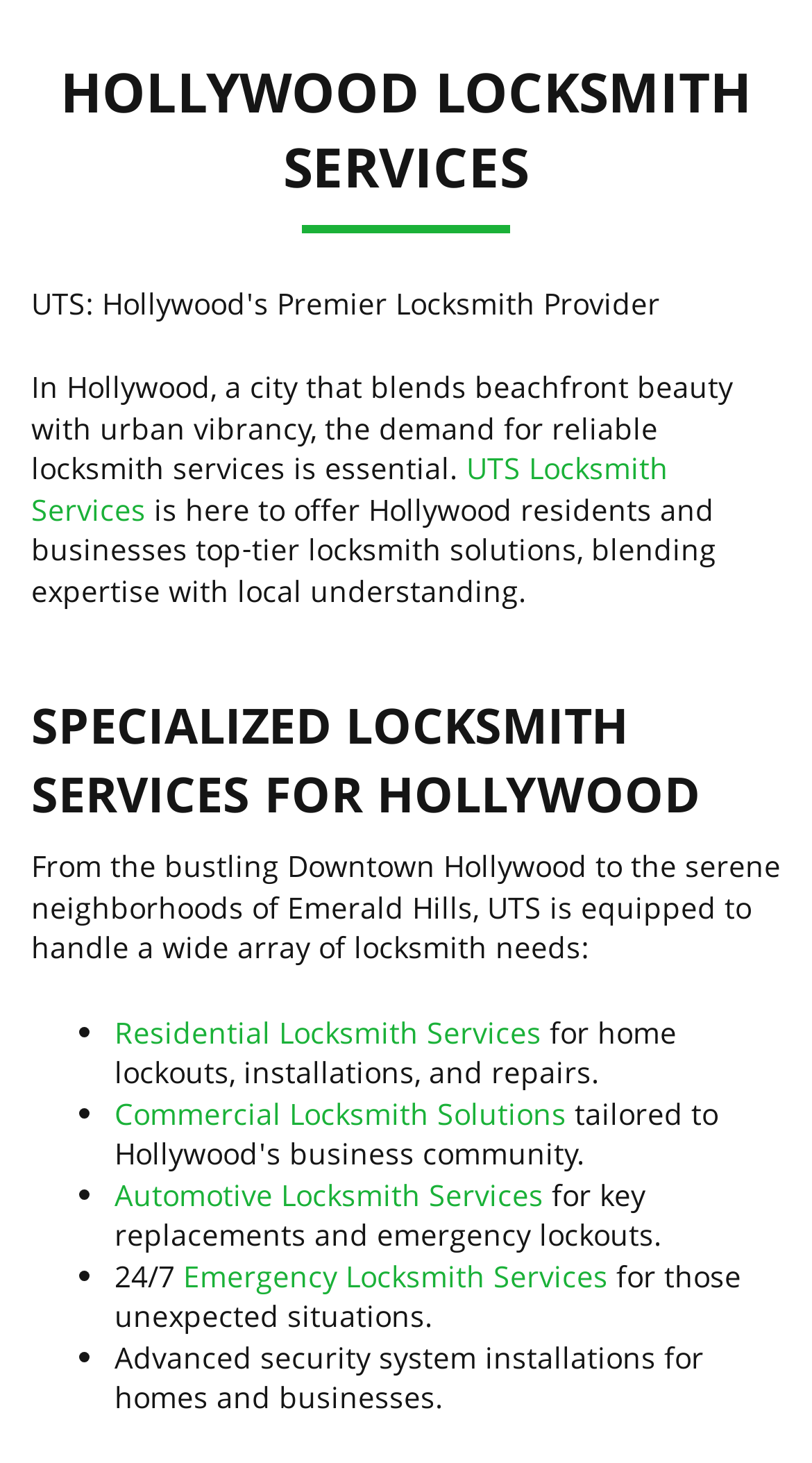Find the bounding box coordinates for the UI element that matches this description: "LOCATIONS".

[0.244, 0.065, 0.756, 0.115]